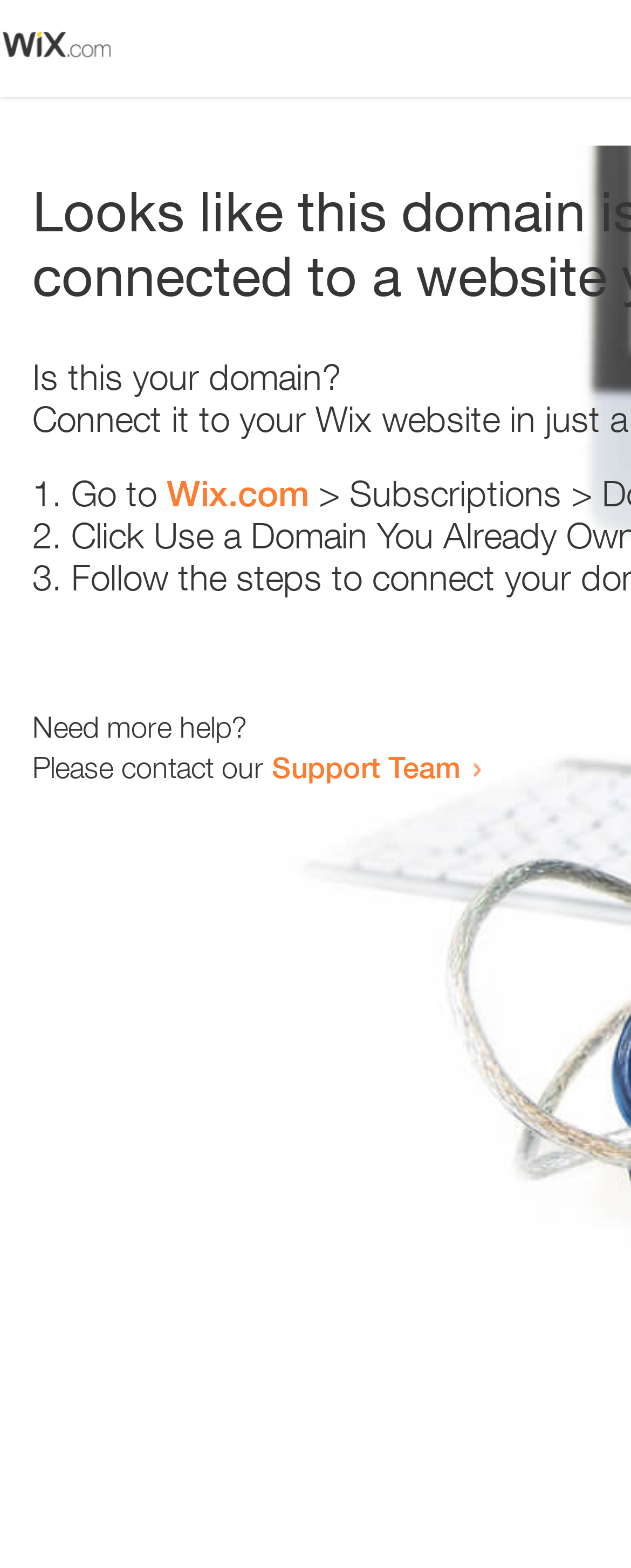Summarize the webpage with a detailed and informative caption.

The webpage appears to be an error page, with a small image at the top left corner. Below the image, there is a heading that reads "Is this your domain?" centered on the page. 

Underneath the heading, there is a numbered list with three items. The first item starts with "1." and is followed by the text "Go to" and a link to "Wix.com". The second item starts with "2." and the third item starts with "3.", but their contents are not specified. 

At the bottom of the page, there is a section that provides additional help options. It starts with the text "Need more help?" and is followed by a sentence that reads "Please contact our". This sentence is completed with a link to the "Support Team".